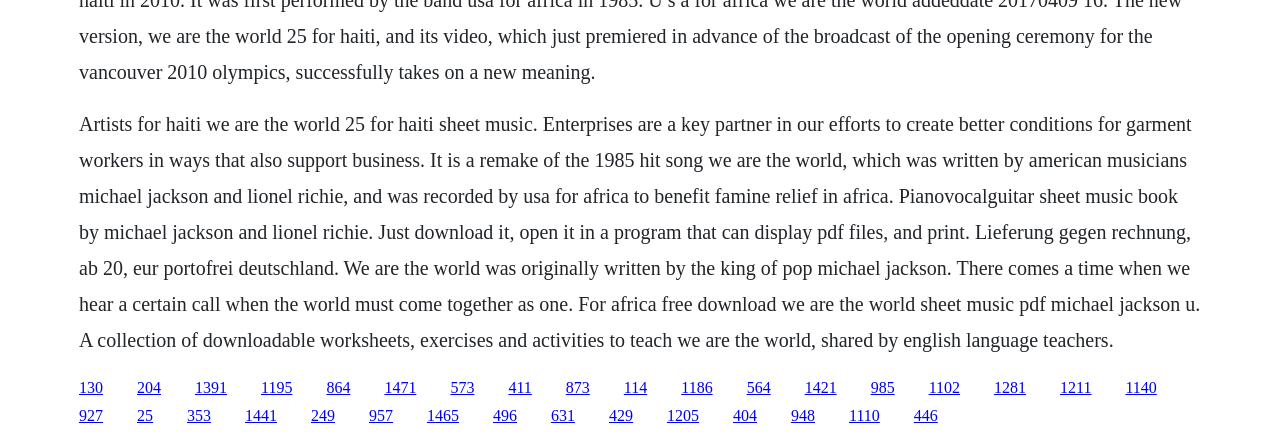Answer this question in one word or a short phrase: What is the song title mentioned in the text?

We Are the World